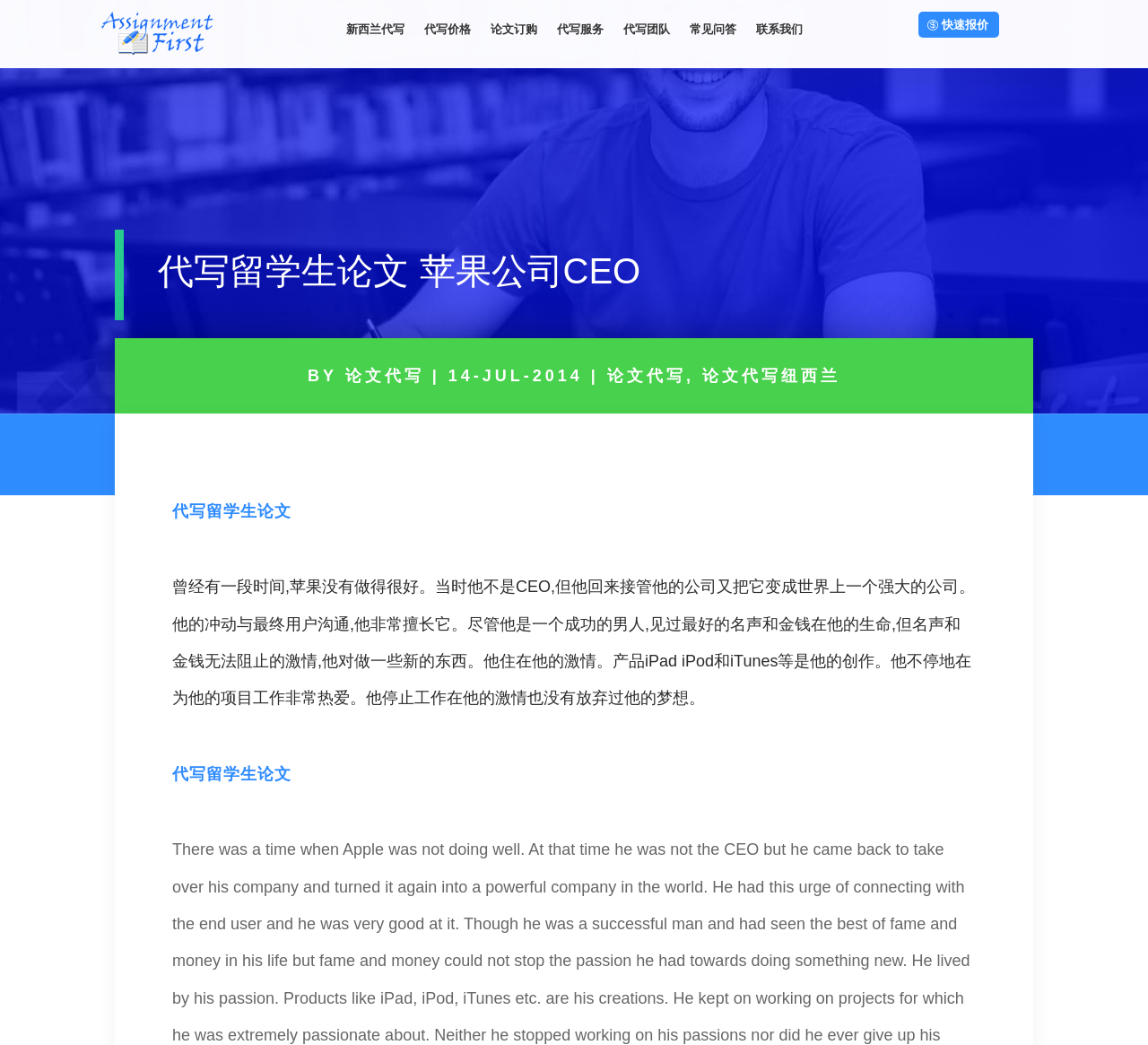Please identify the bounding box coordinates of the element's region that needs to be clicked to fulfill the following instruction: "read more about 代写留学生论文". The bounding box coordinates should consist of four float numbers between 0 and 1, i.e., [left, top, right, bottom].

[0.15, 0.732, 0.254, 0.749]